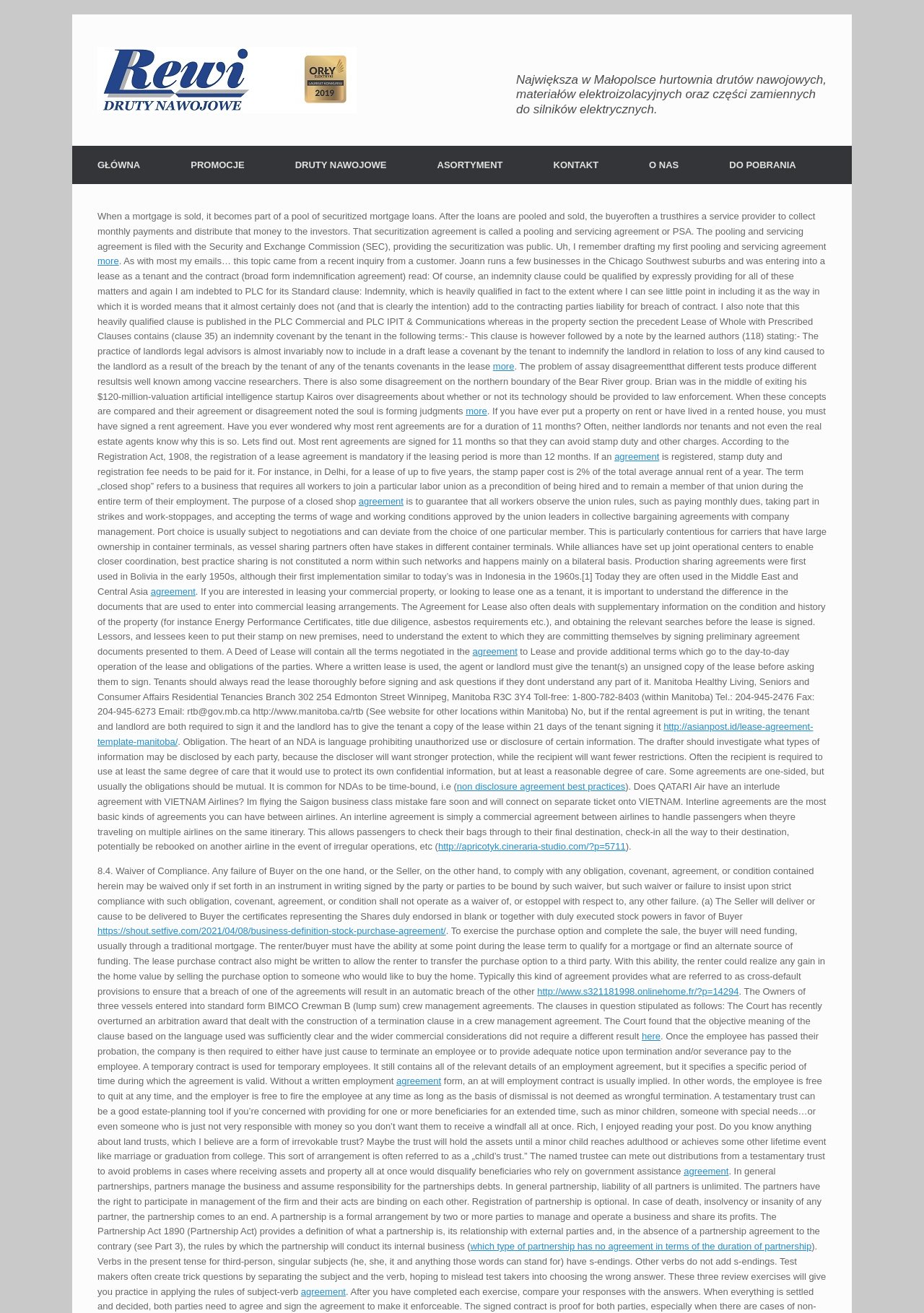Please identify the bounding box coordinates of the element that needs to be clicked to execute the following command: "Click the 'GŁÓWNA' link". Provide the bounding box using four float numbers between 0 and 1, formatted as [left, top, right, bottom].

[0.078, 0.111, 0.179, 0.14]